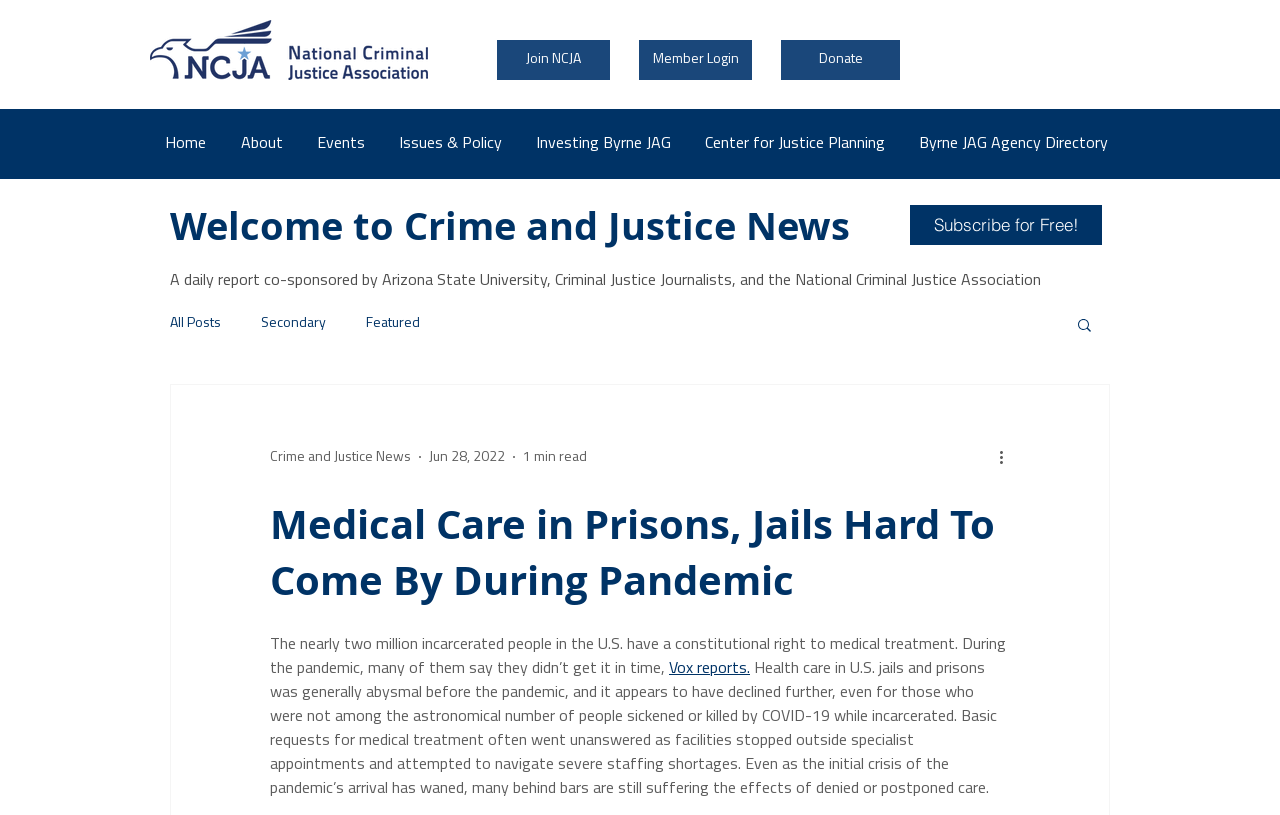Kindly determine the bounding box coordinates for the area that needs to be clicked to execute this instruction: "Visit the 'Home' page".

[0.117, 0.146, 0.177, 0.207]